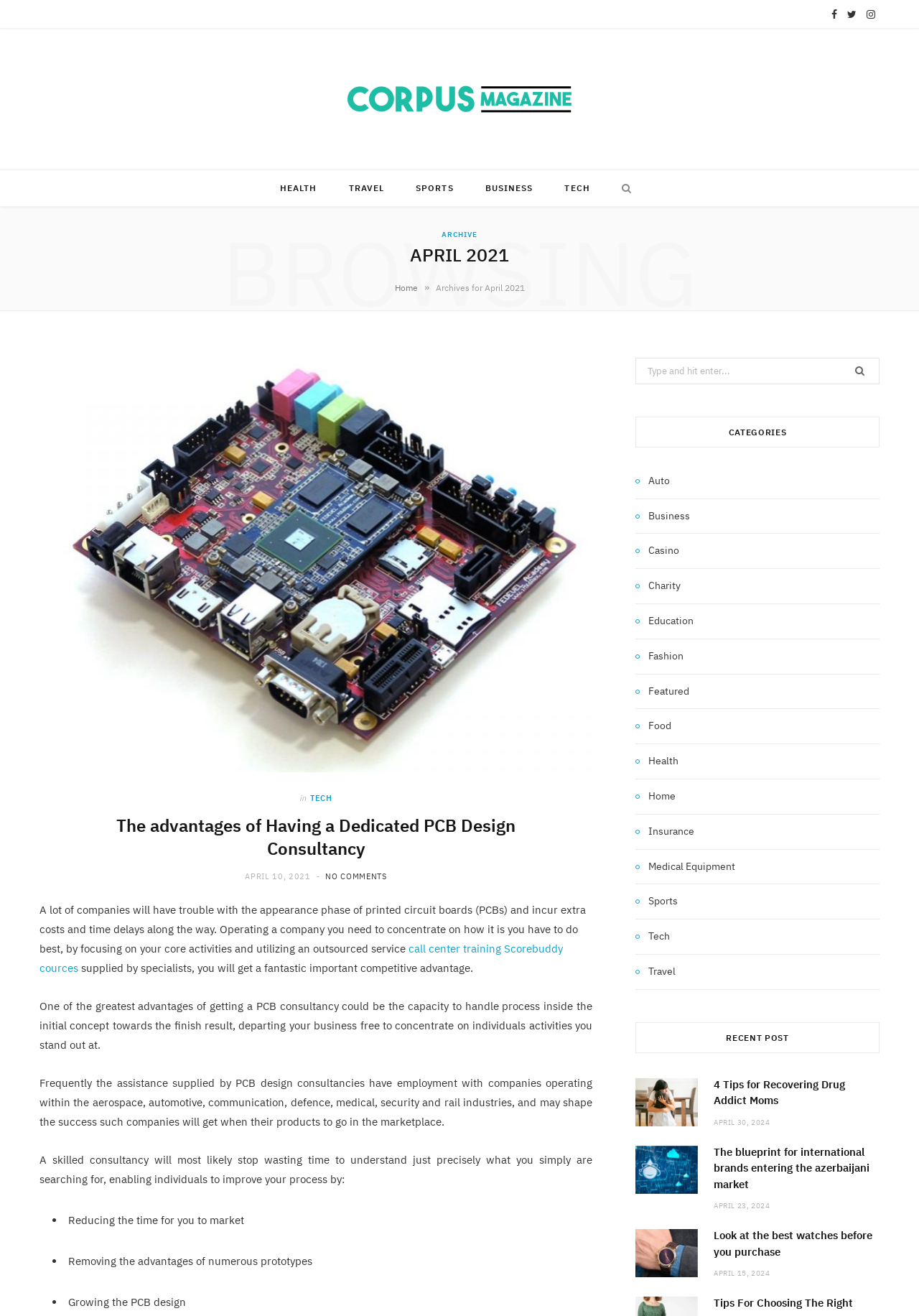How many social media links are present in the top-right corner?
Please describe in detail the information shown in the image to answer the question.

I found three social media links in the top-right corner of the webpage, which are Facebook, Twitter, and Instagram.